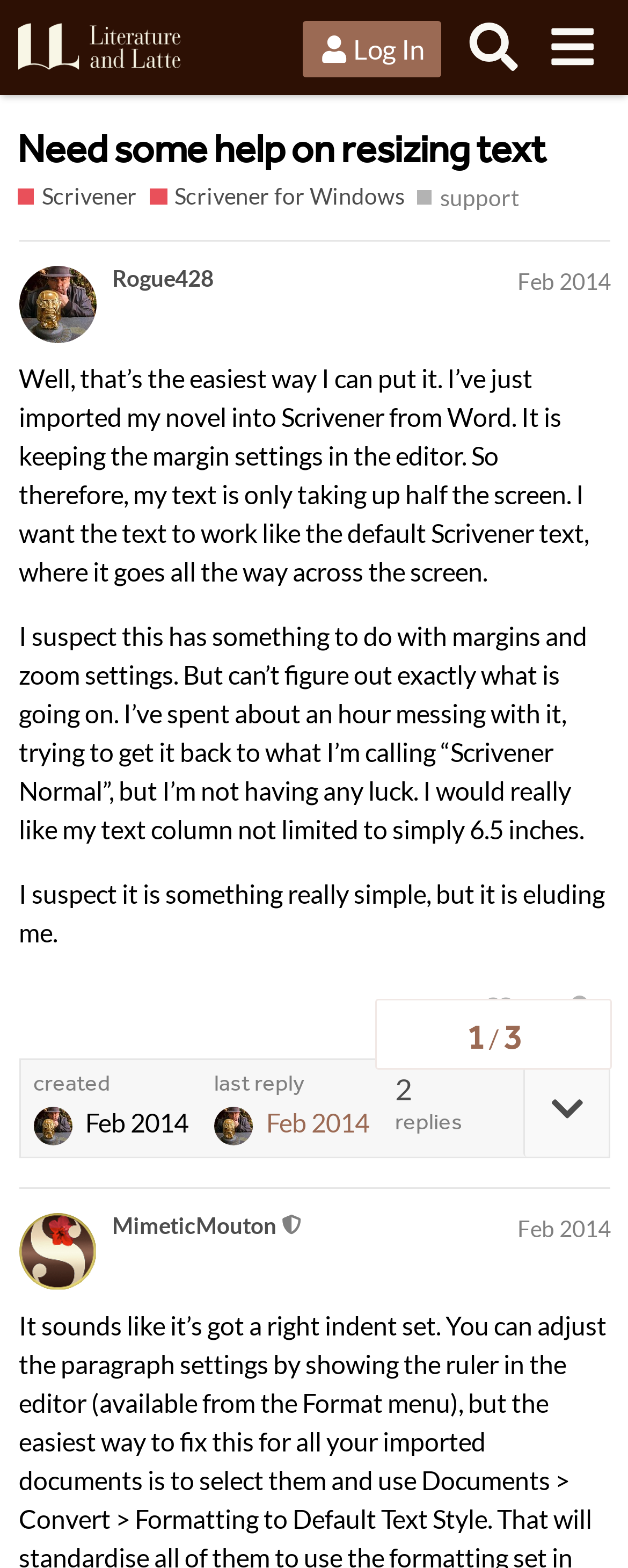Please determine the bounding box coordinates of the element's region to click for the following instruction: "View the topic progress".

[0.597, 0.637, 0.974, 0.682]